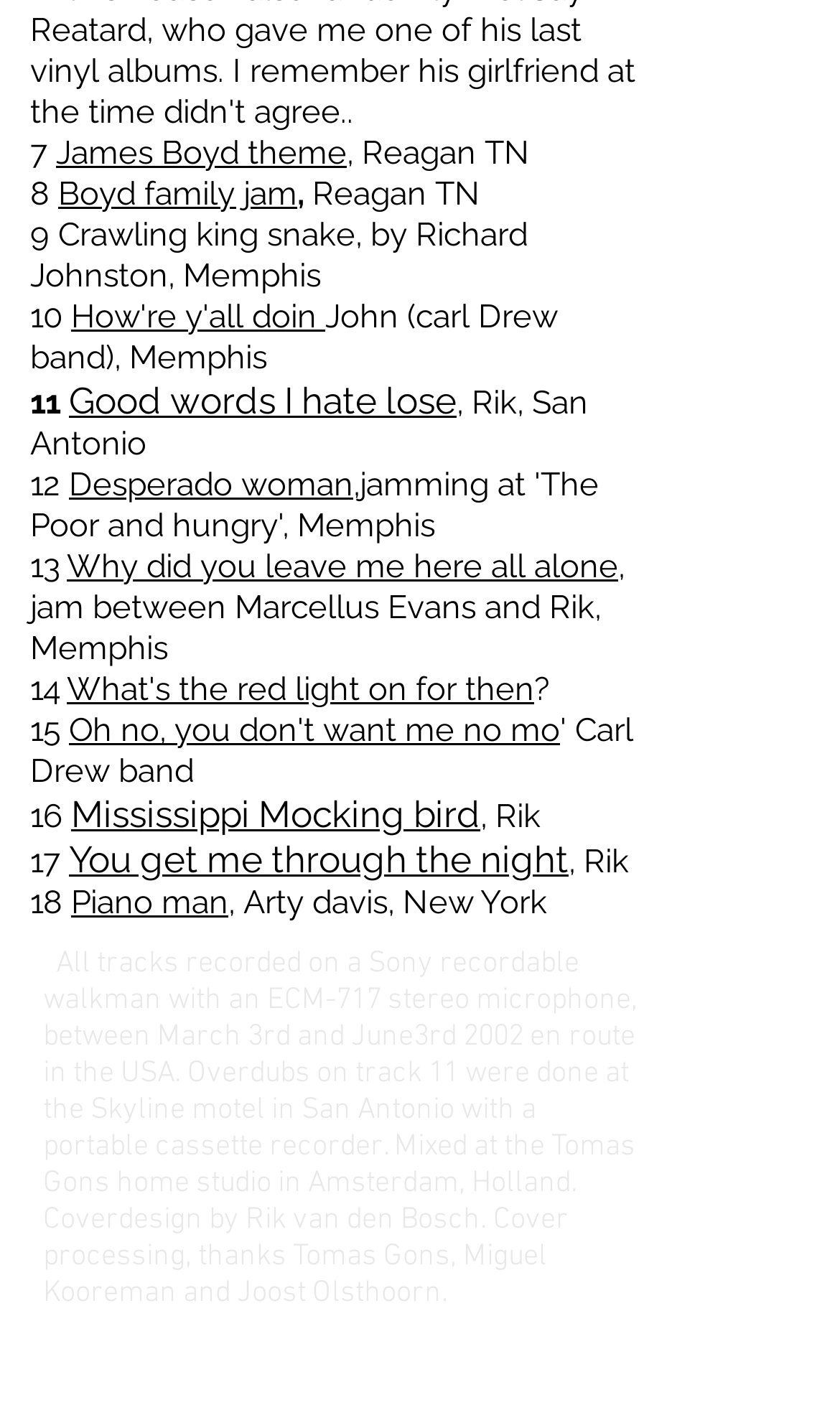Find the bounding box of the web element that fits this description: "Piano man".

[0.085, 0.618, 0.272, 0.646]